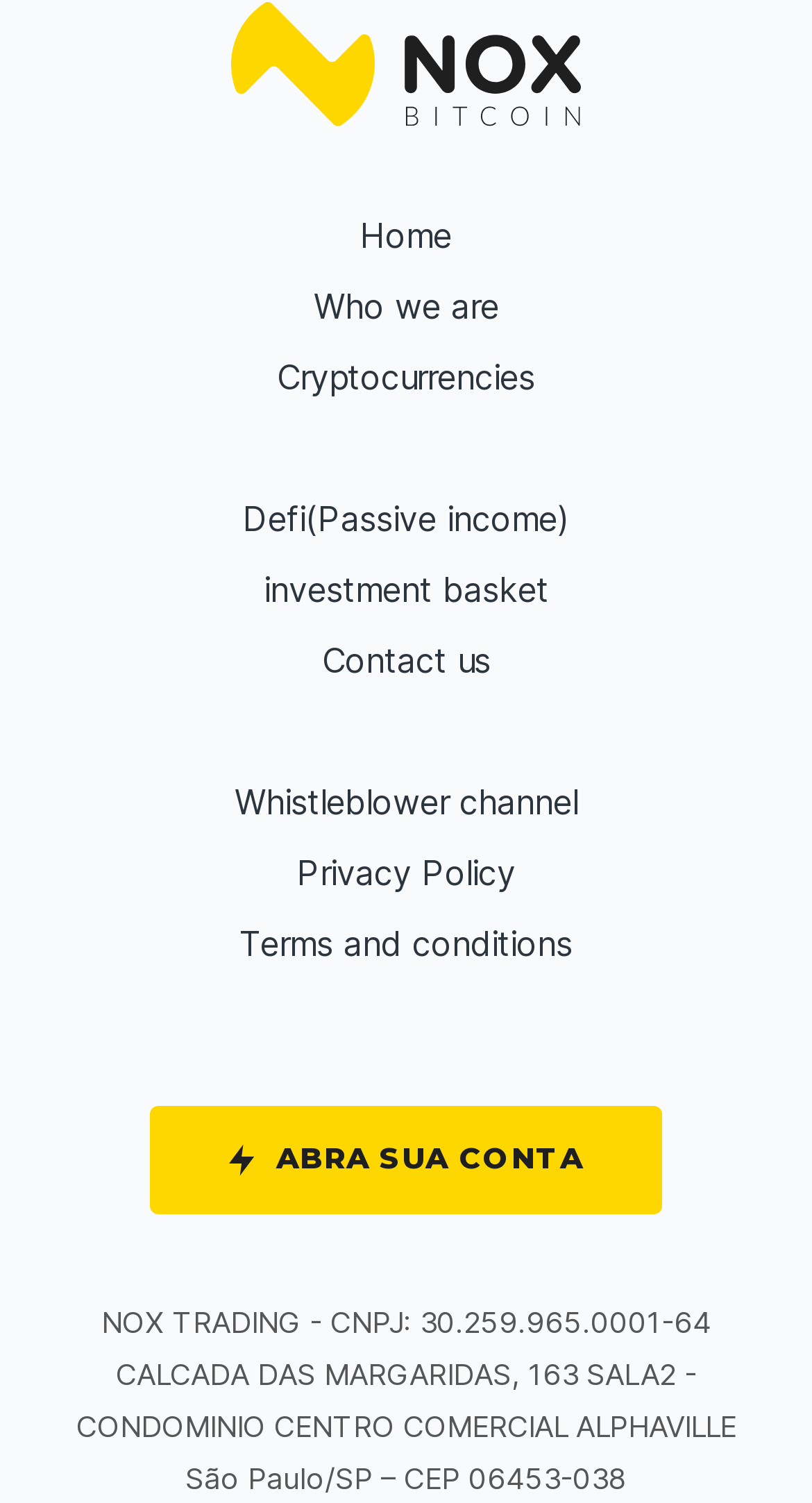Find the bounding box coordinates of the element's region that should be clicked in order to follow the given instruction: "Click on Home". The coordinates should consist of four float numbers between 0 and 1, i.e., [left, top, right, bottom].

[0.288, 0.138, 0.712, 0.174]